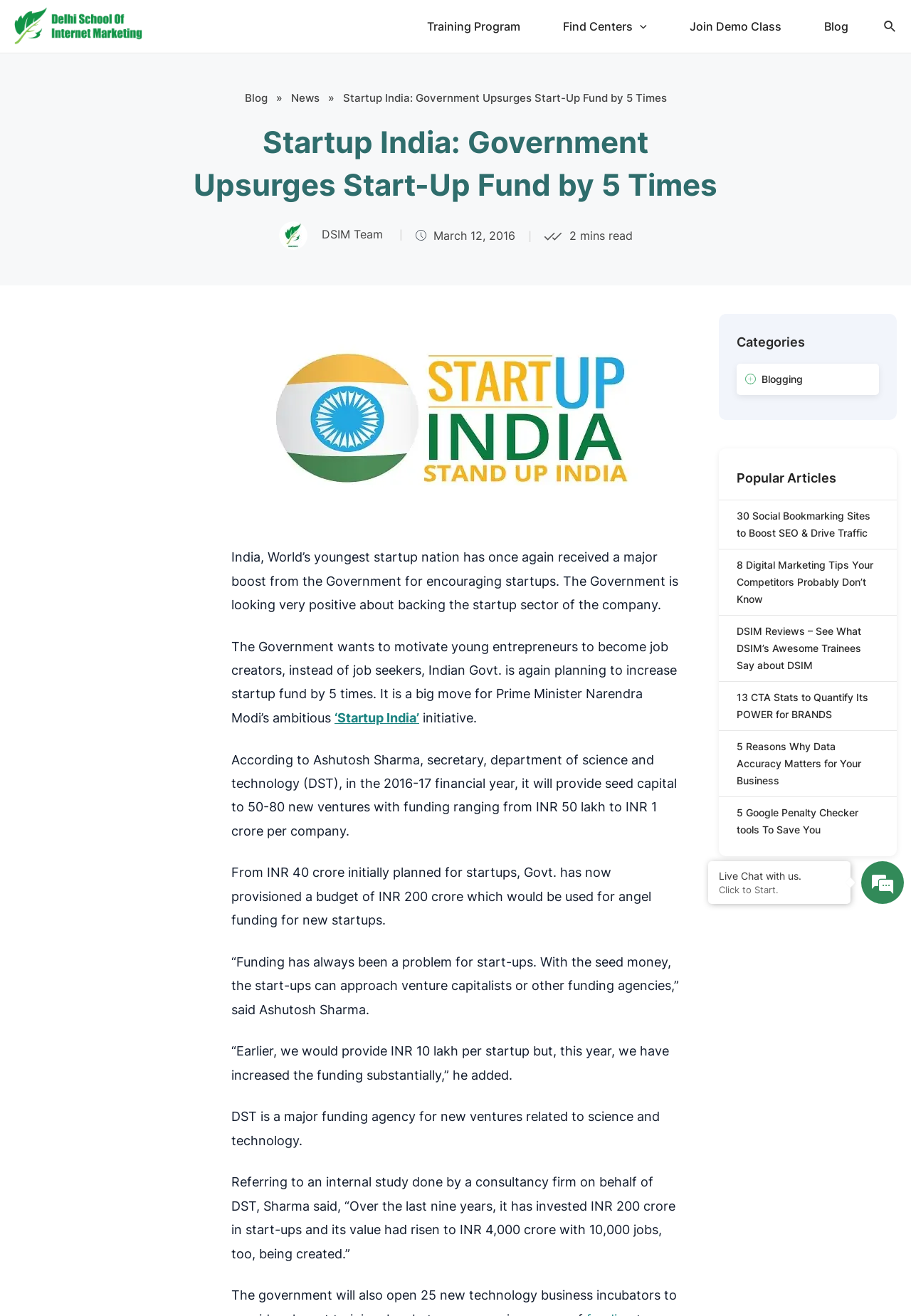Extract the main headline from the webpage and generate its text.

Startup India: Government Upsurges Start-Up Fund by 5 Times